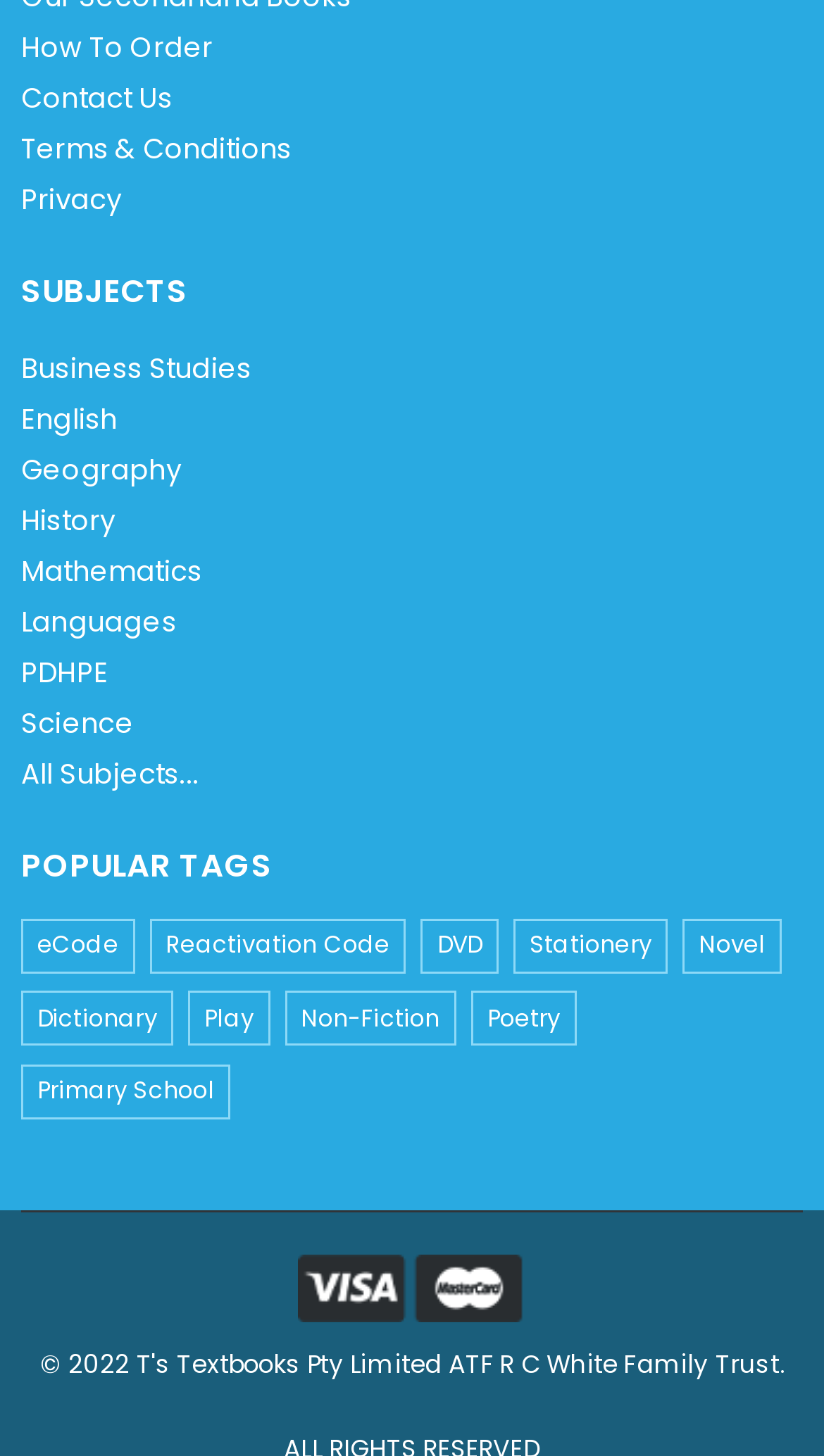Indicate the bounding box coordinates of the element that must be clicked to execute the instruction: "View 'Business Studies' page". The coordinates should be given as four float numbers between 0 and 1, i.e., [left, top, right, bottom].

[0.026, 0.24, 0.305, 0.267]